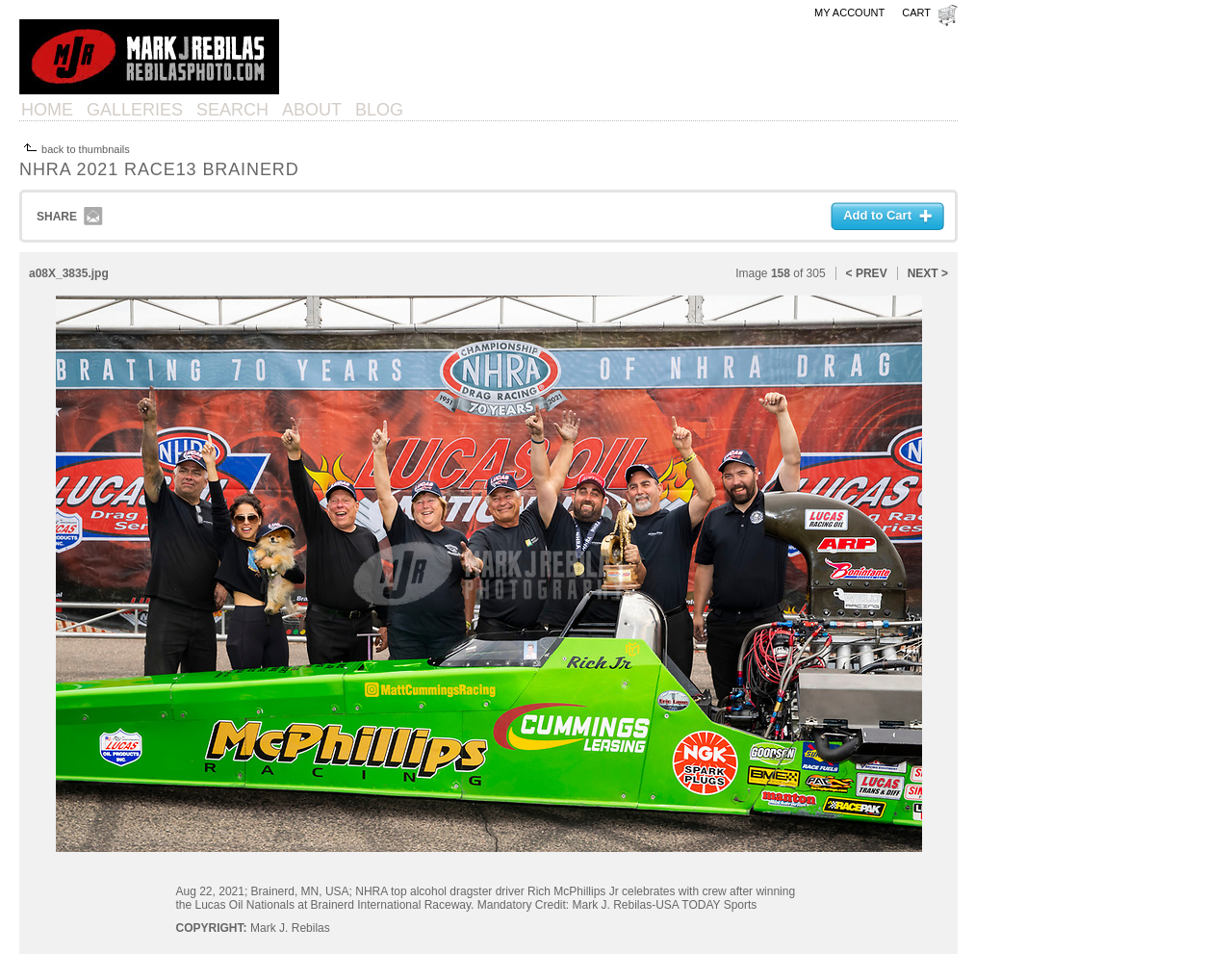Based on the image, please respond to the question with as much detail as possible:
How many images are in the gallery?

The number of images in the gallery can be found in the text '158 of 305', which indicates that the current image is the 158th out of 305 images.